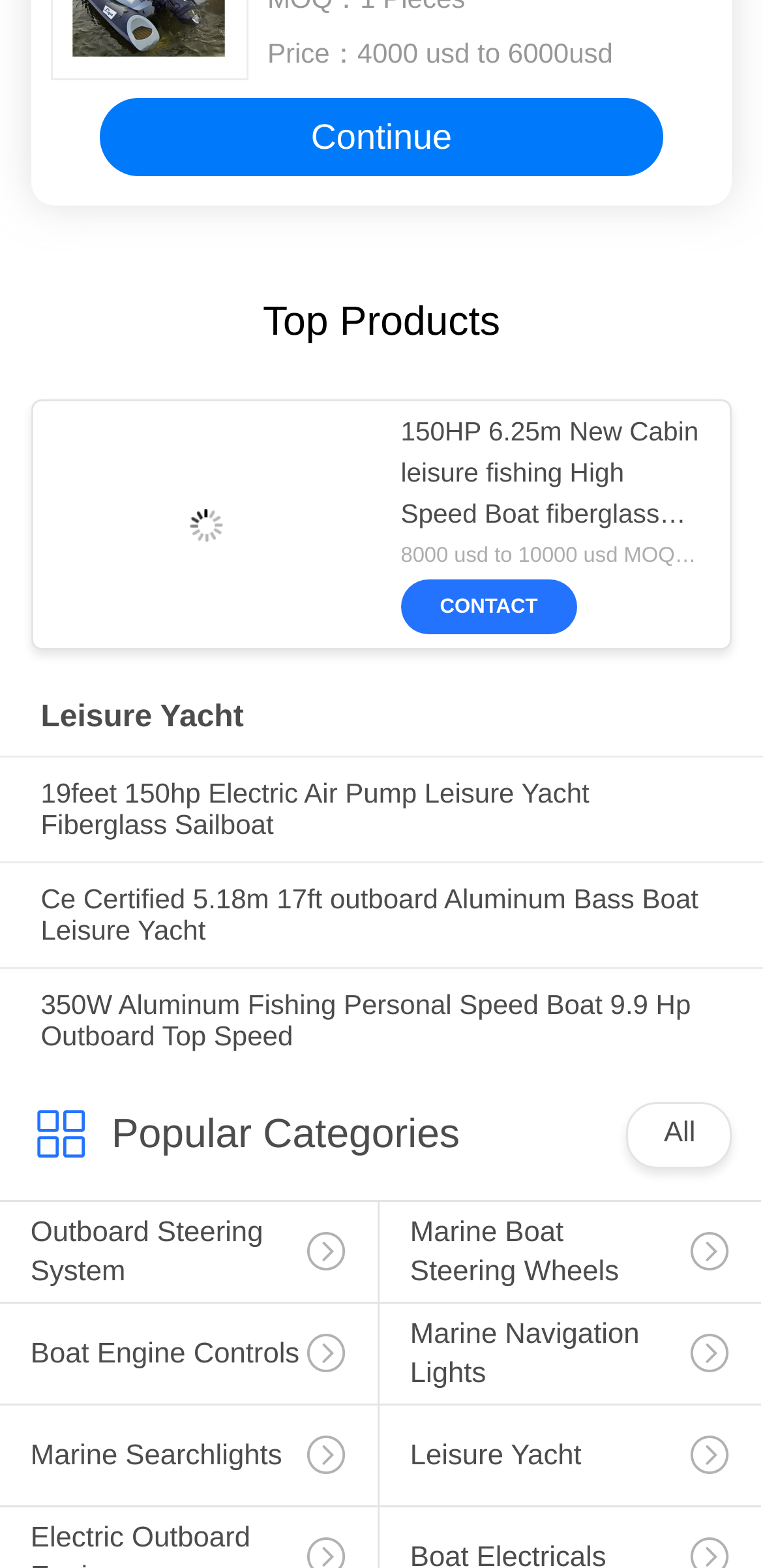Please identify the bounding box coordinates of where to click in order to follow the instruction: "Send email to pongee@pongee.com.tw".

None